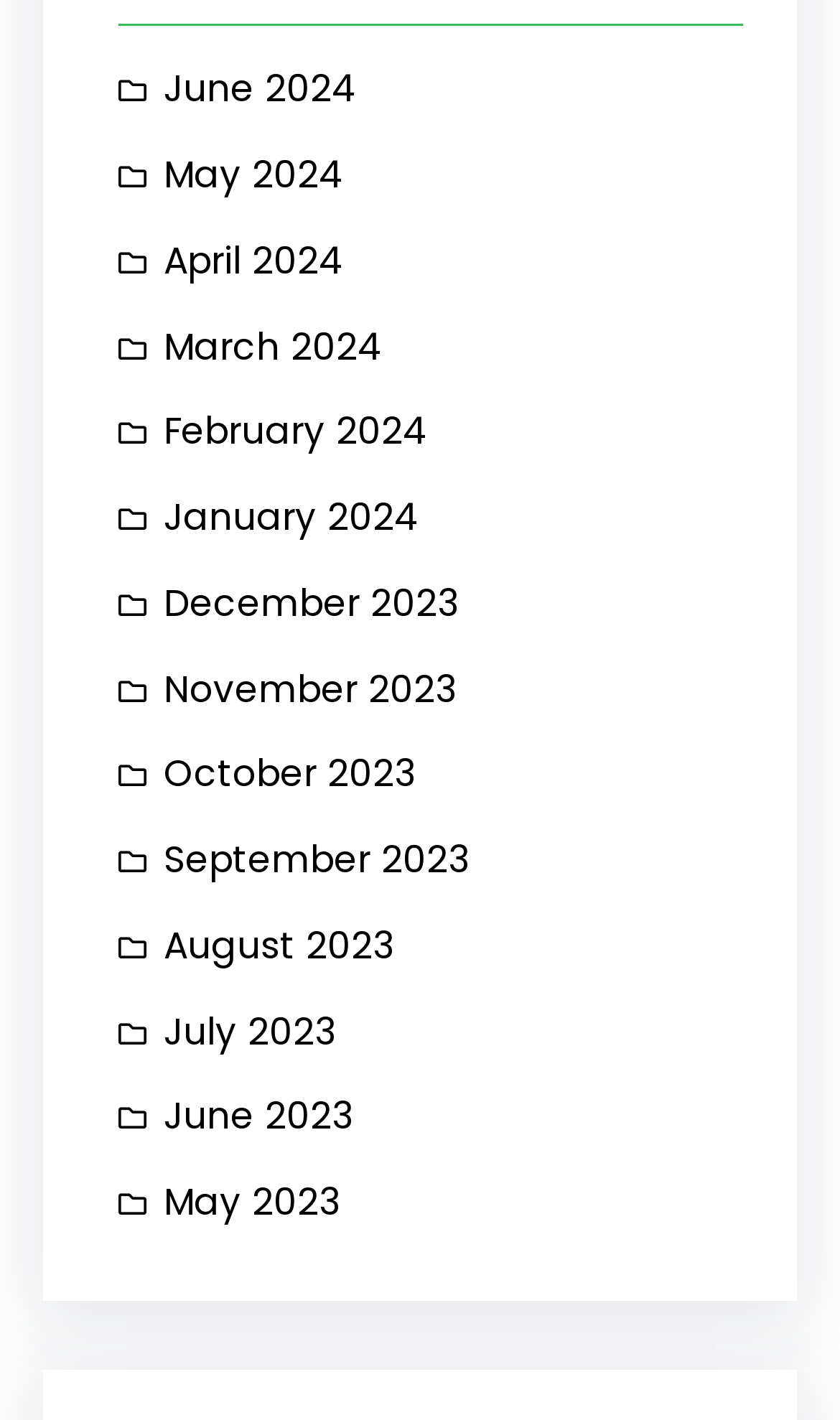What is the earliest month shown on the webpage?
Please provide a detailed and comprehensive answer to the question.

By examining the links on the webpage, I found that the earliest month shown is December 2023, which is indicated by the link ' December 2023'.